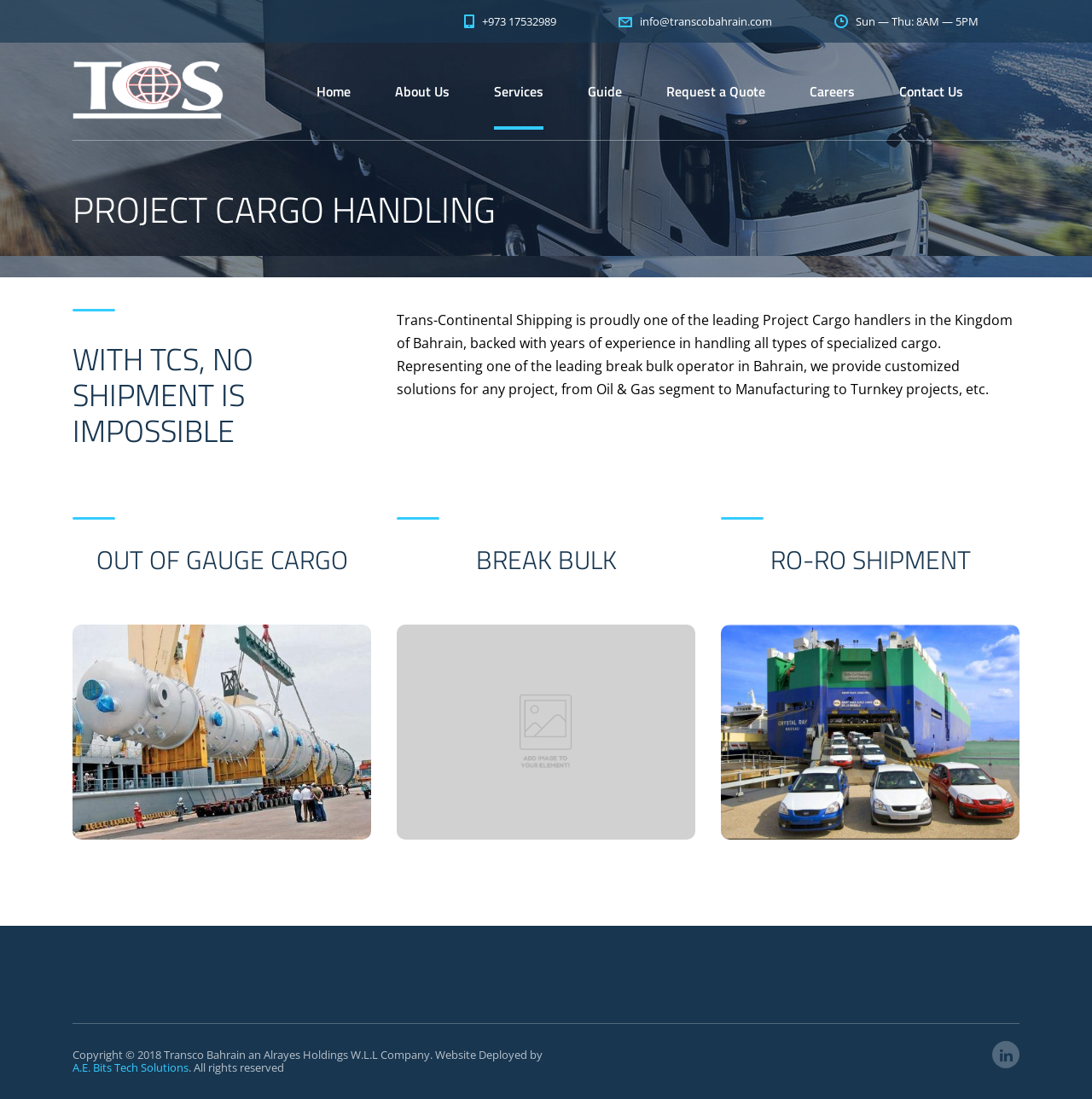Answer the following in one word or a short phrase: 
What is the name of the company's break bulk operator?

Not specified